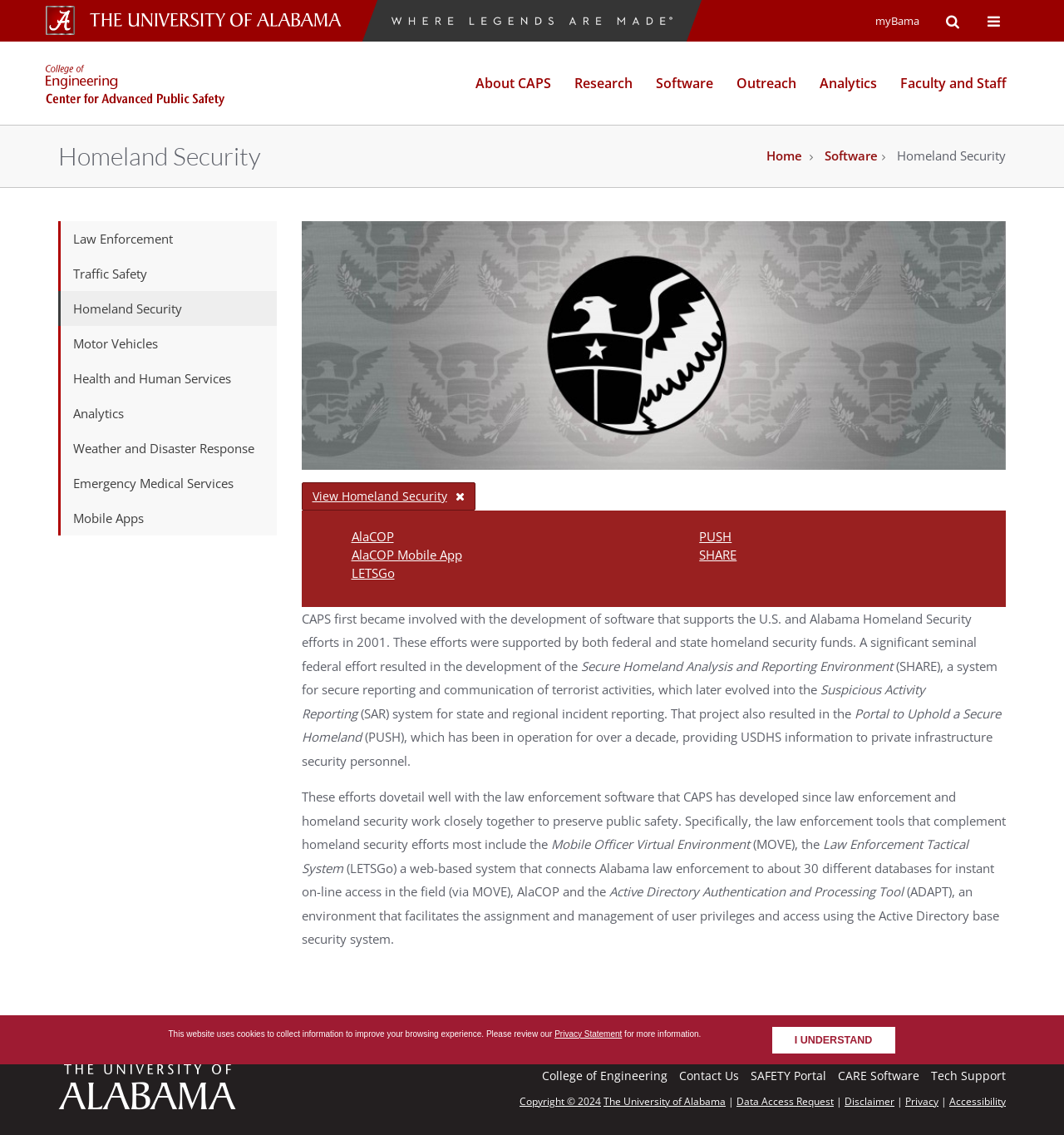Locate the bounding box coordinates of the area where you should click to accomplish the instruction: "Check the Corporate Social Responsibility section".

None